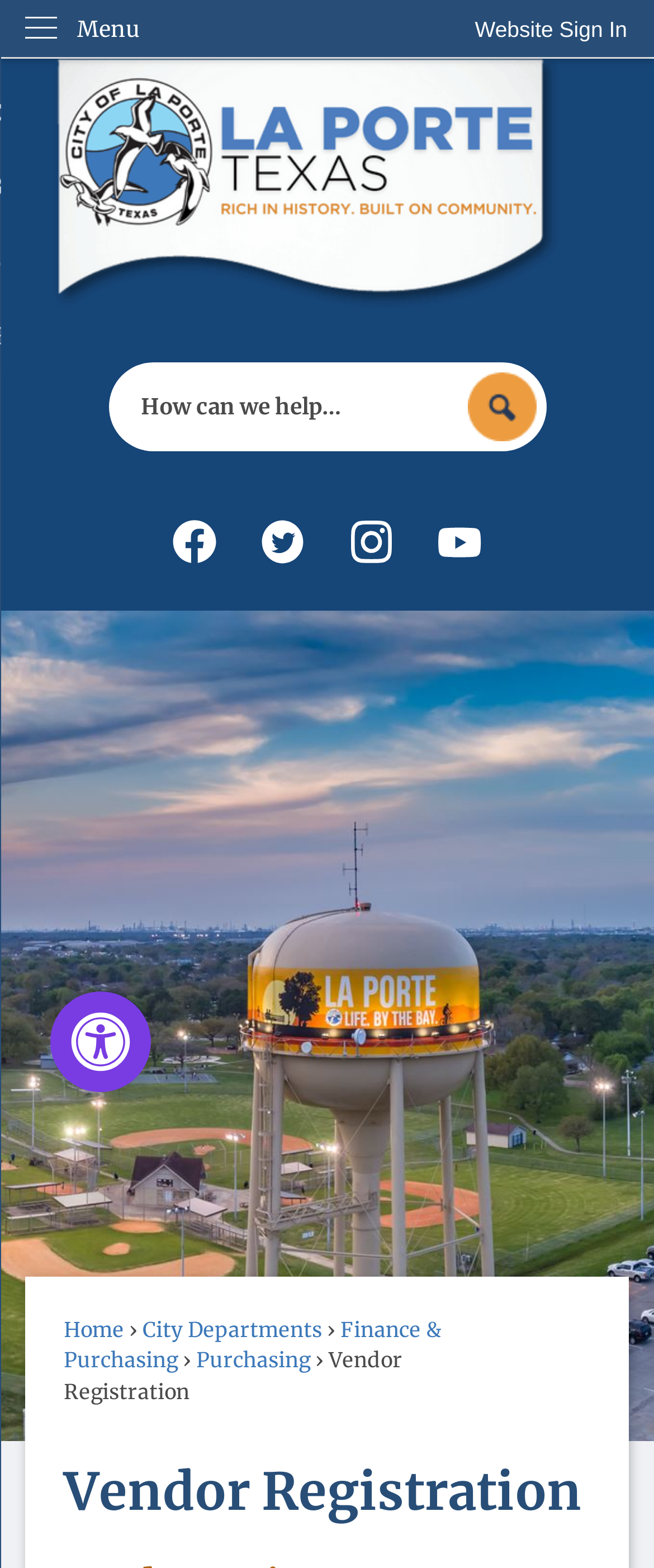What is the purpose of the website?
Analyze the image and provide a thorough answer to the question.

Based on the webpage's content, it appears that the website is designed for vendors to register and do business with the City of La Porte. The presence of links such as 'Vendor Registration' and 'Purchasing' suggests that the website is focused on facilitating business transactions between vendors and the city.